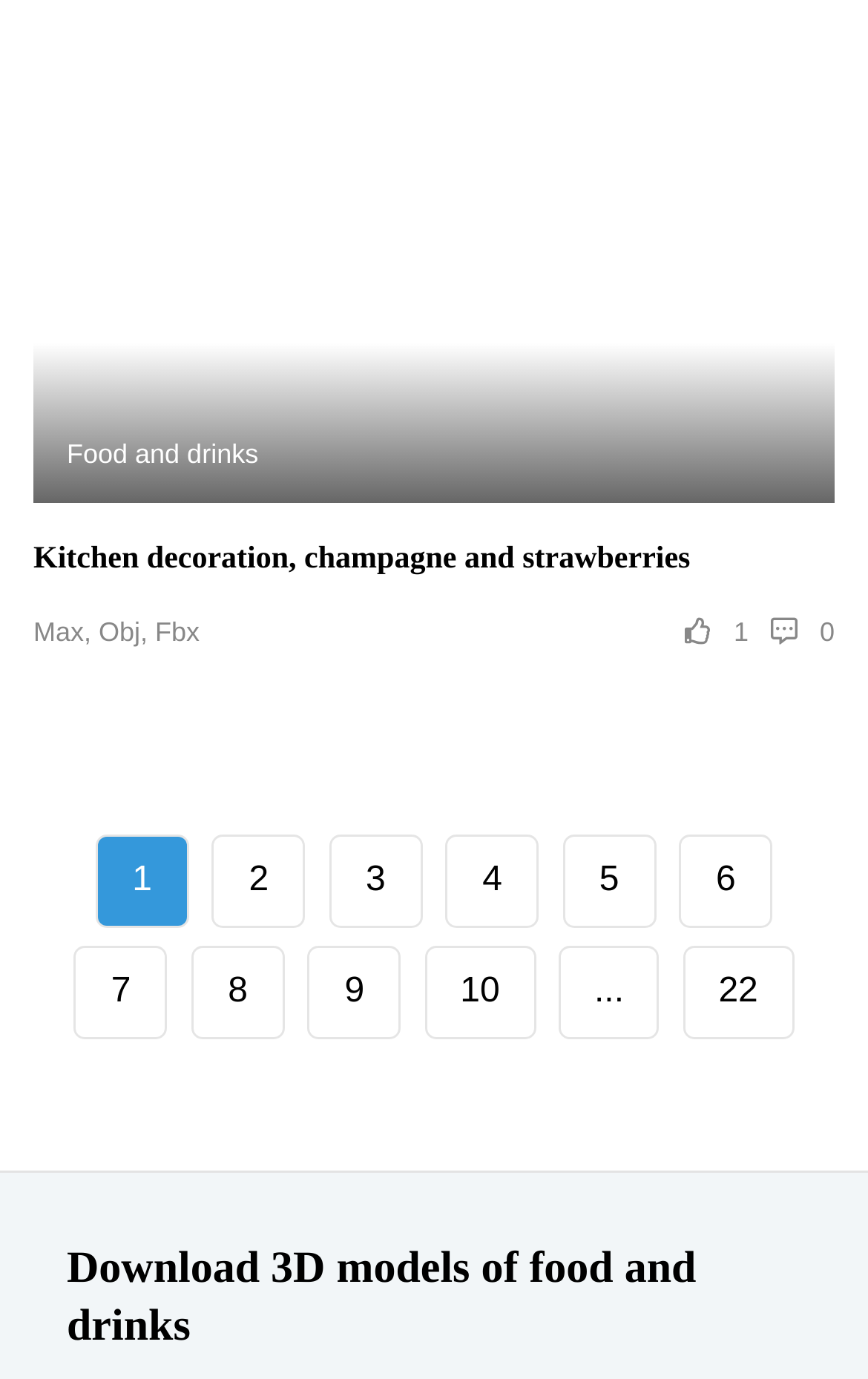Can you identify the bounding box coordinates of the clickable region needed to carry out this instruction: 'Click on the link to page 2'? The coordinates should be four float numbers within the range of 0 to 1, stated as [left, top, right, bottom].

[0.247, 0.607, 0.35, 0.671]